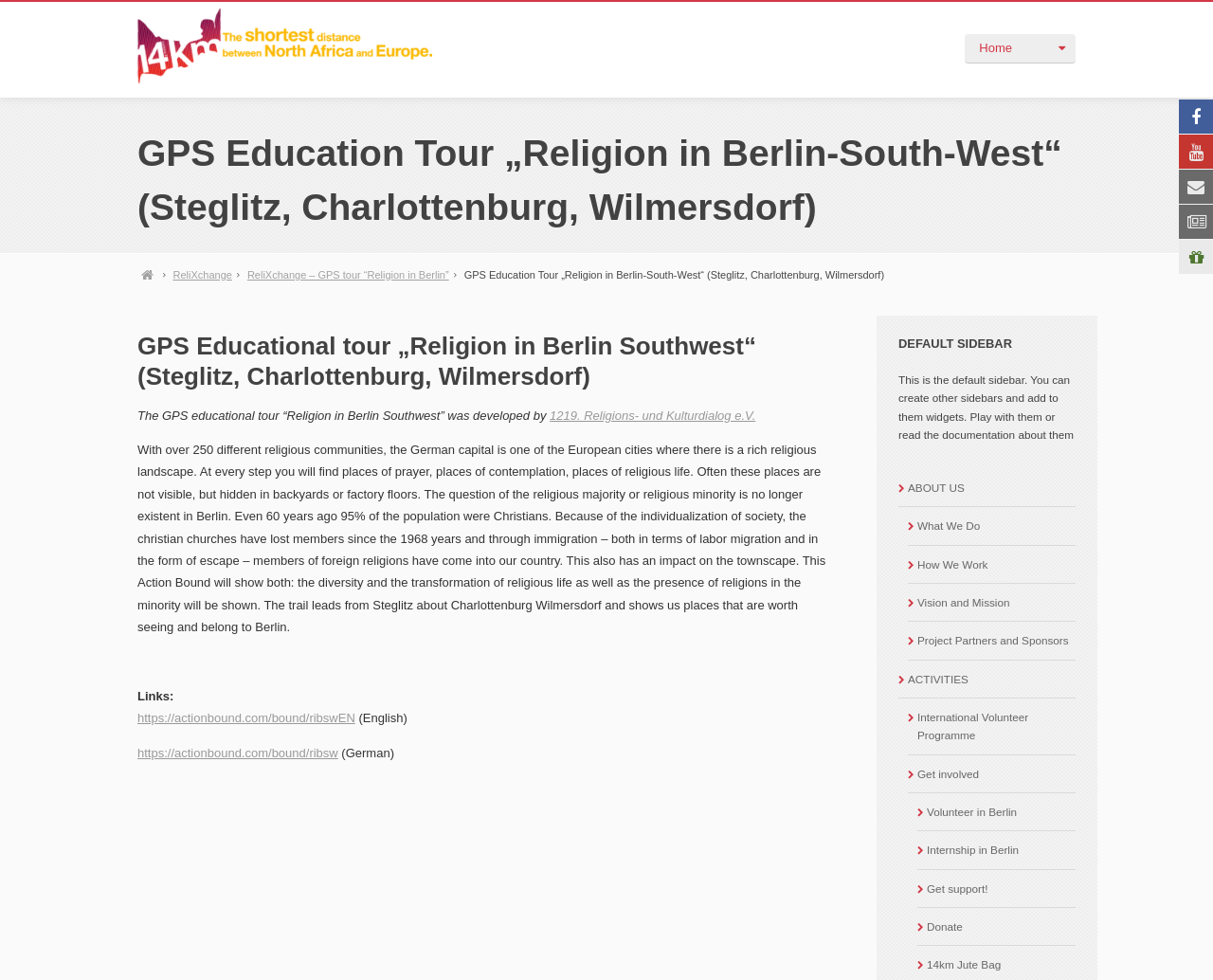What is the language of the 'ribswEN' Action Bound?
Please provide a single word or phrase as your answer based on the image.

English